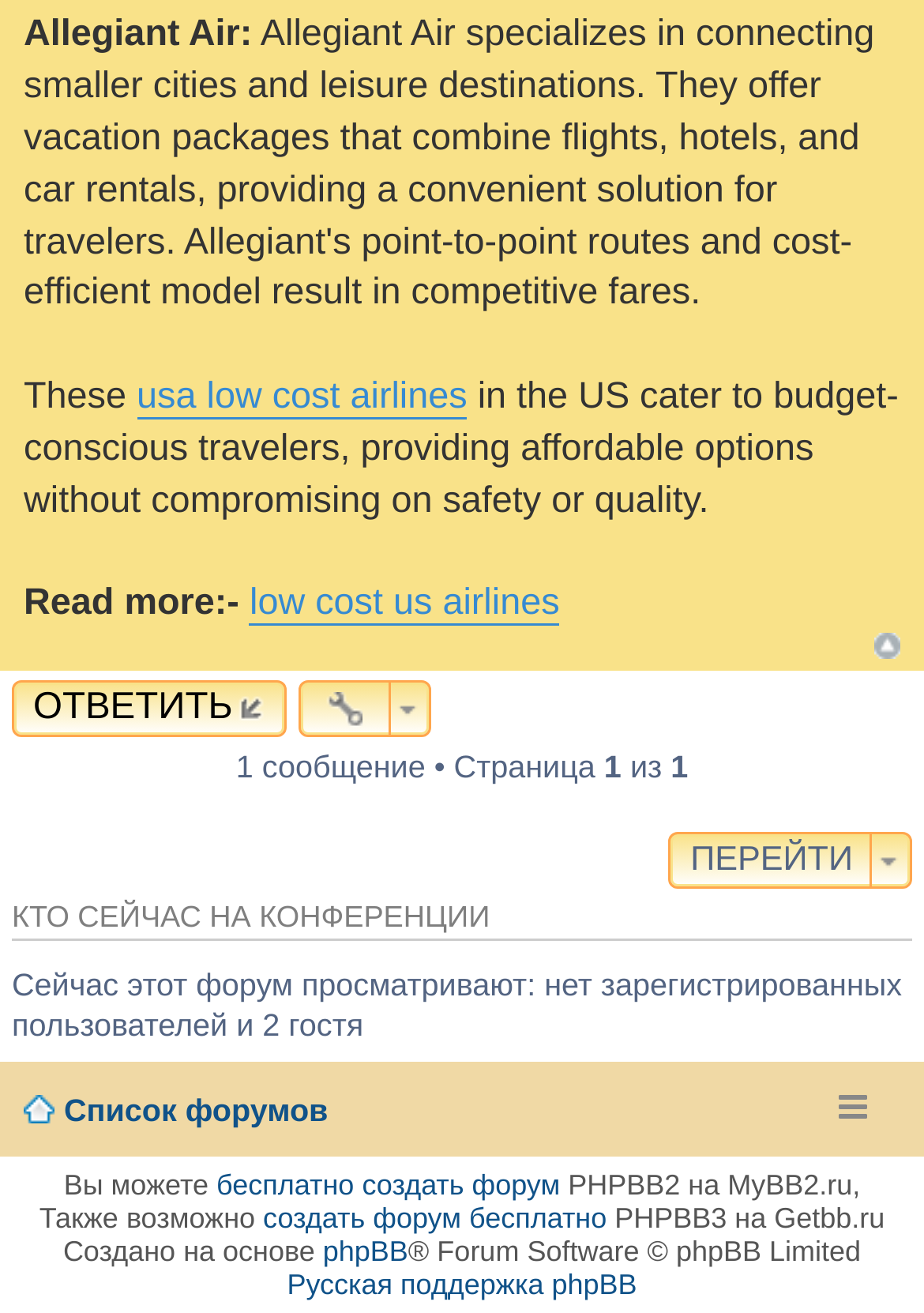What is the topic of the current forum?
Based on the image, answer the question in a detailed manner.

The topic of the current forum can be inferred from the heading 'КТО СЕЙЧАС НА КОНФЕРЕНЦИИ' which translates to 'WHO IS CURRENTLY AT THE CONFERENCE' in English, indicating that the forum is related to a conference or a meeting.